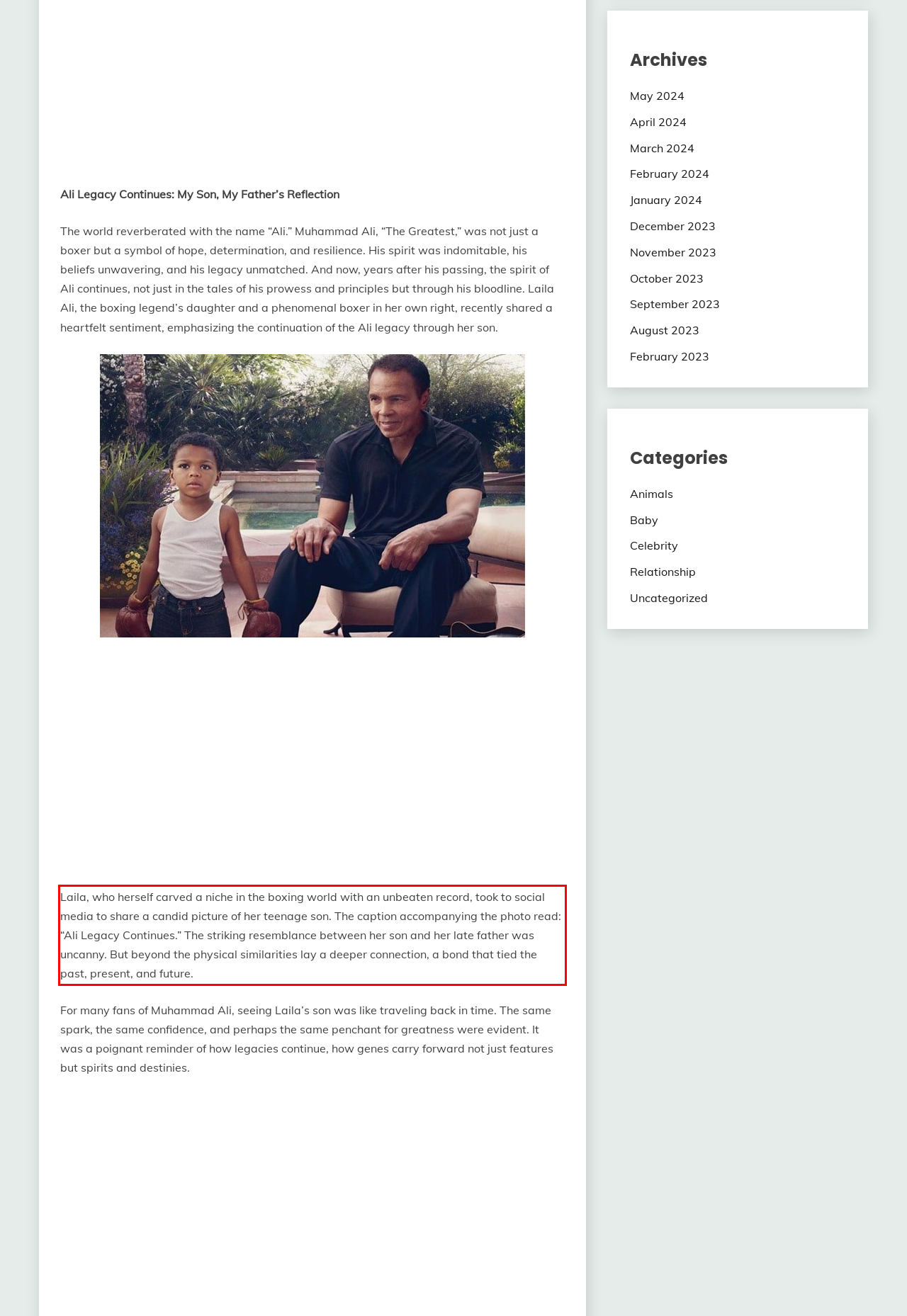Please perform OCR on the text within the red rectangle in the webpage screenshot and return the text content.

Laila, who herself carved a niche in the boxing world with an unbeaten record, took to social media to share a candid picture of her teenage son. The caption accompanying the photo read: “Ali Legacy Continues.” The striking resemblance between her son and her late father was uncanny. But beyond the physical similarities lay a deeper connection, a bond that tied the past, present, and future.